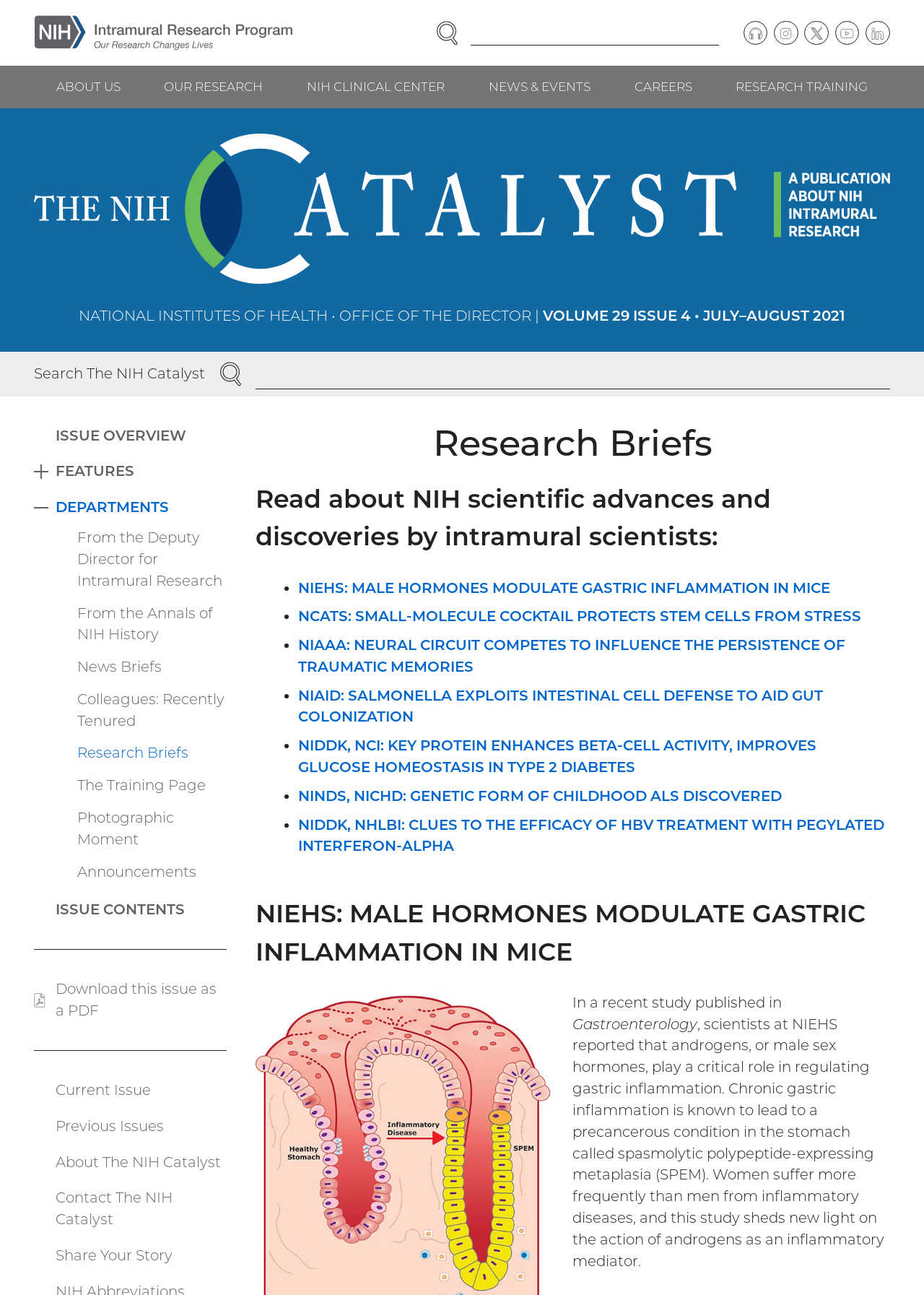Locate the coordinates of the bounding box for the clickable region that fulfills this instruction: "Search for something".

None